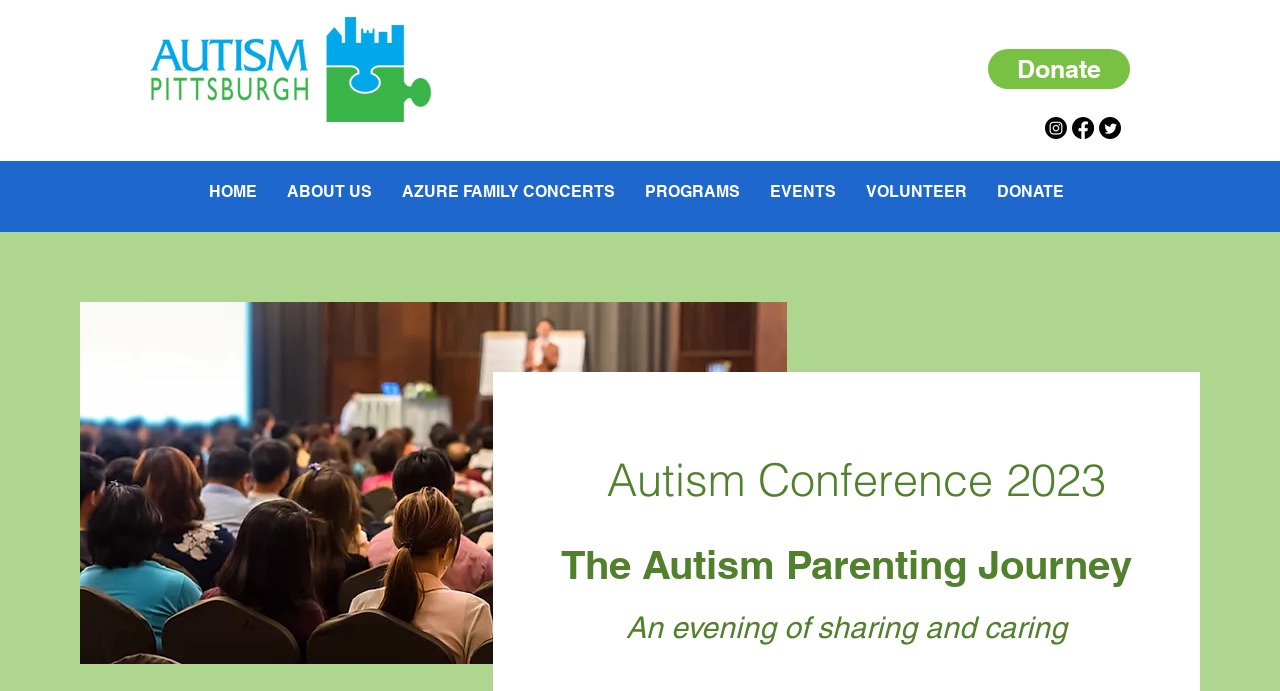What is the theme of the conference?
Answer the question with a single word or phrase, referring to the image.

Autism